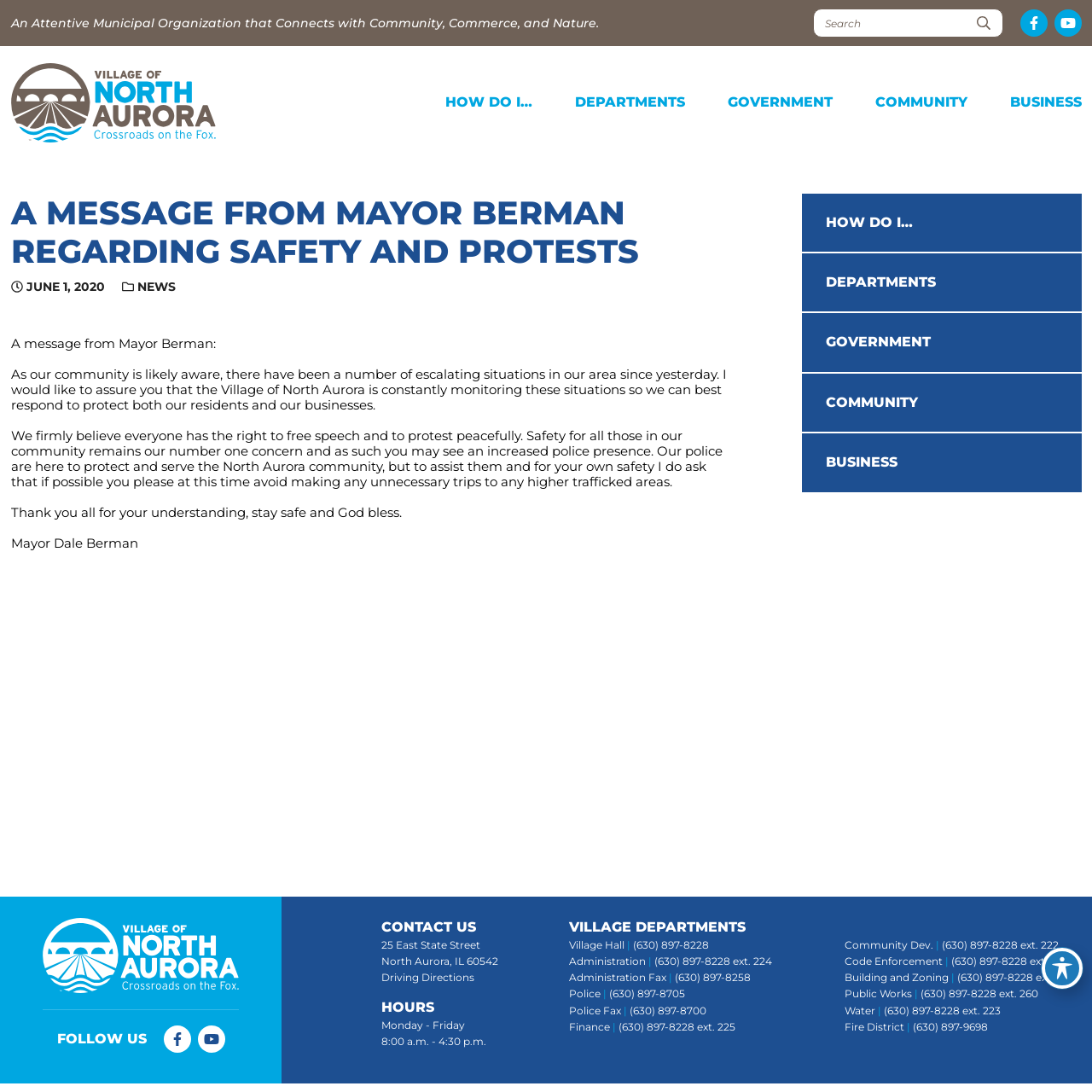Determine the coordinates of the bounding box that should be clicked to complete the instruction: "Contact the Village of North Aurora". The coordinates should be represented by four float numbers between 0 and 1: [left, top, right, bottom].

[0.349, 0.841, 0.436, 0.856]